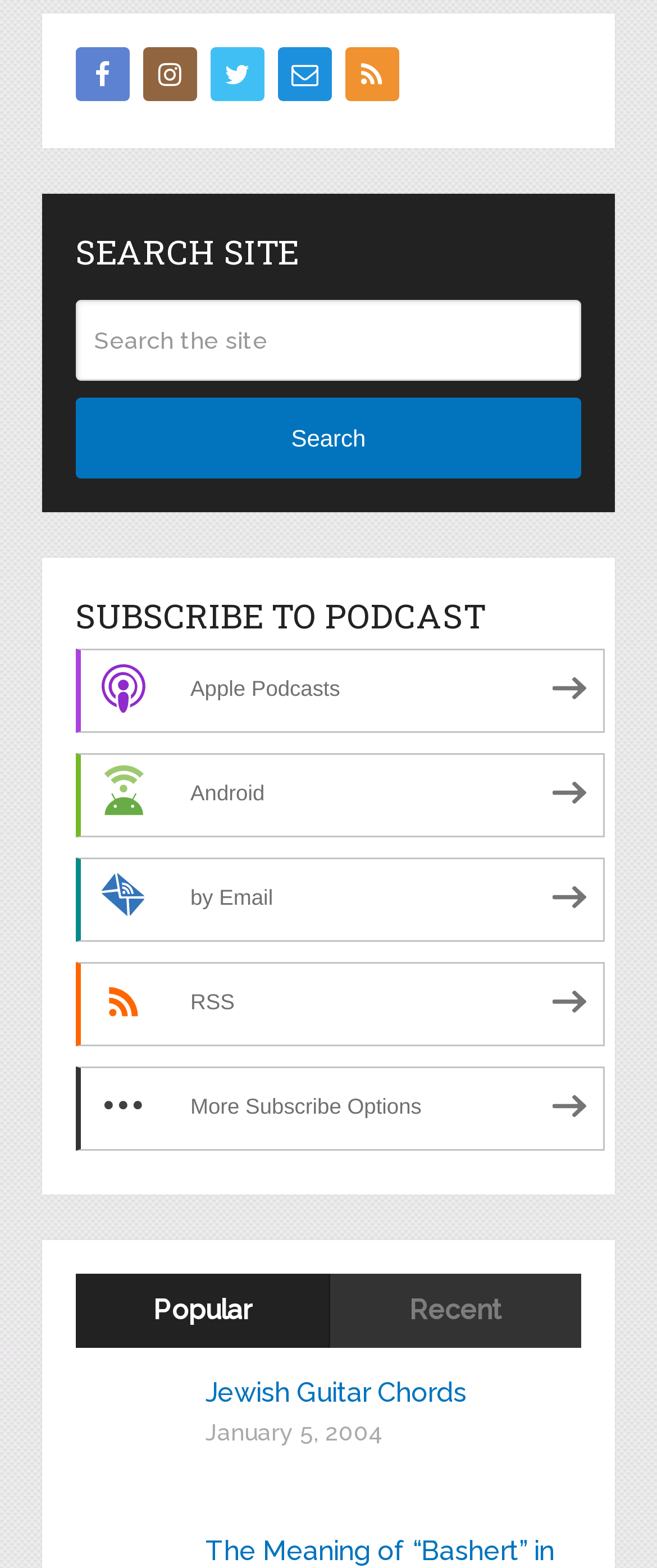Using a single word or phrase, answer the following question: 
What is the purpose of the textbox?

Search the site